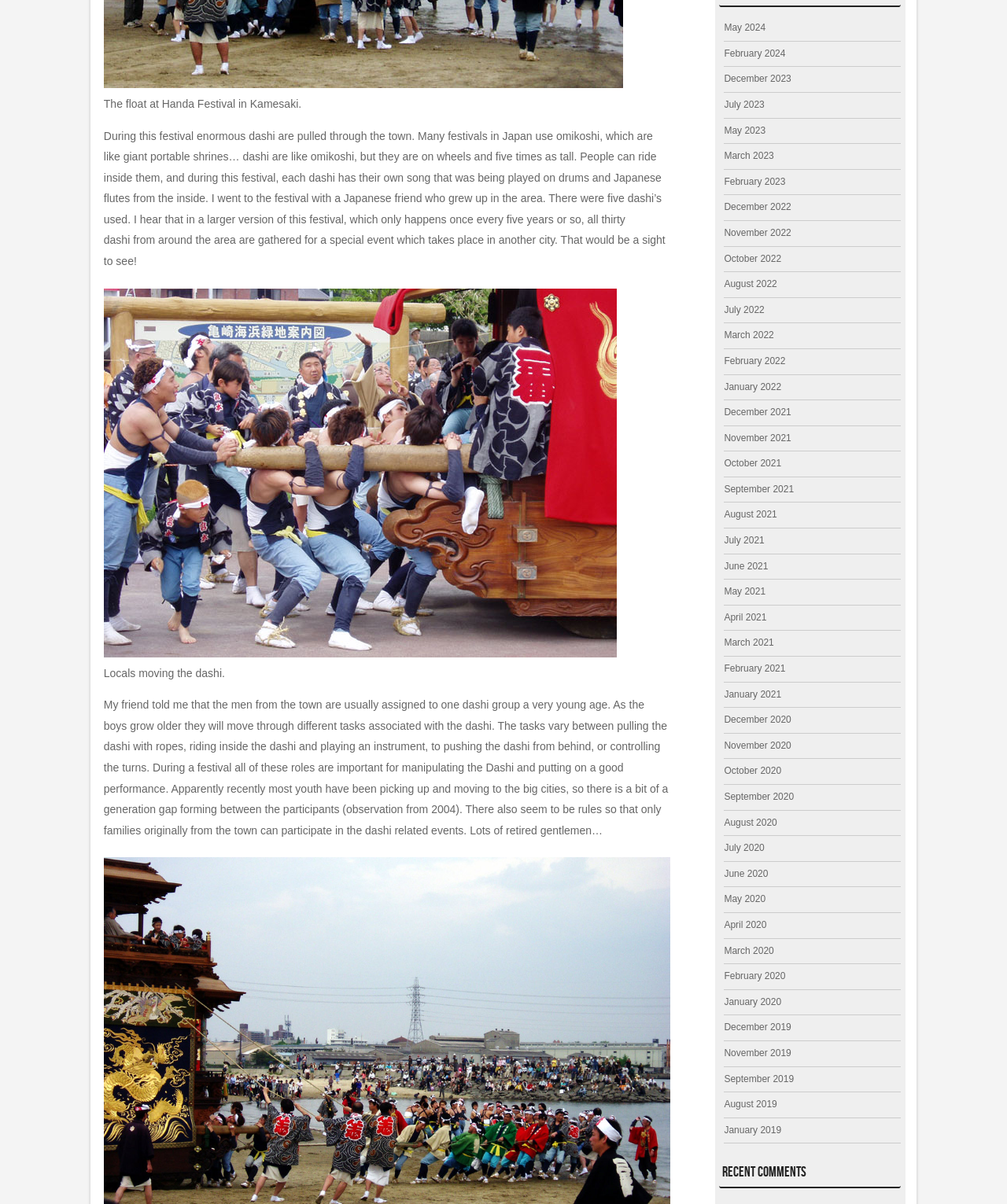Please provide a one-word or short phrase answer to the question:
How many dashi were used in the festival described in the webpage?

Five